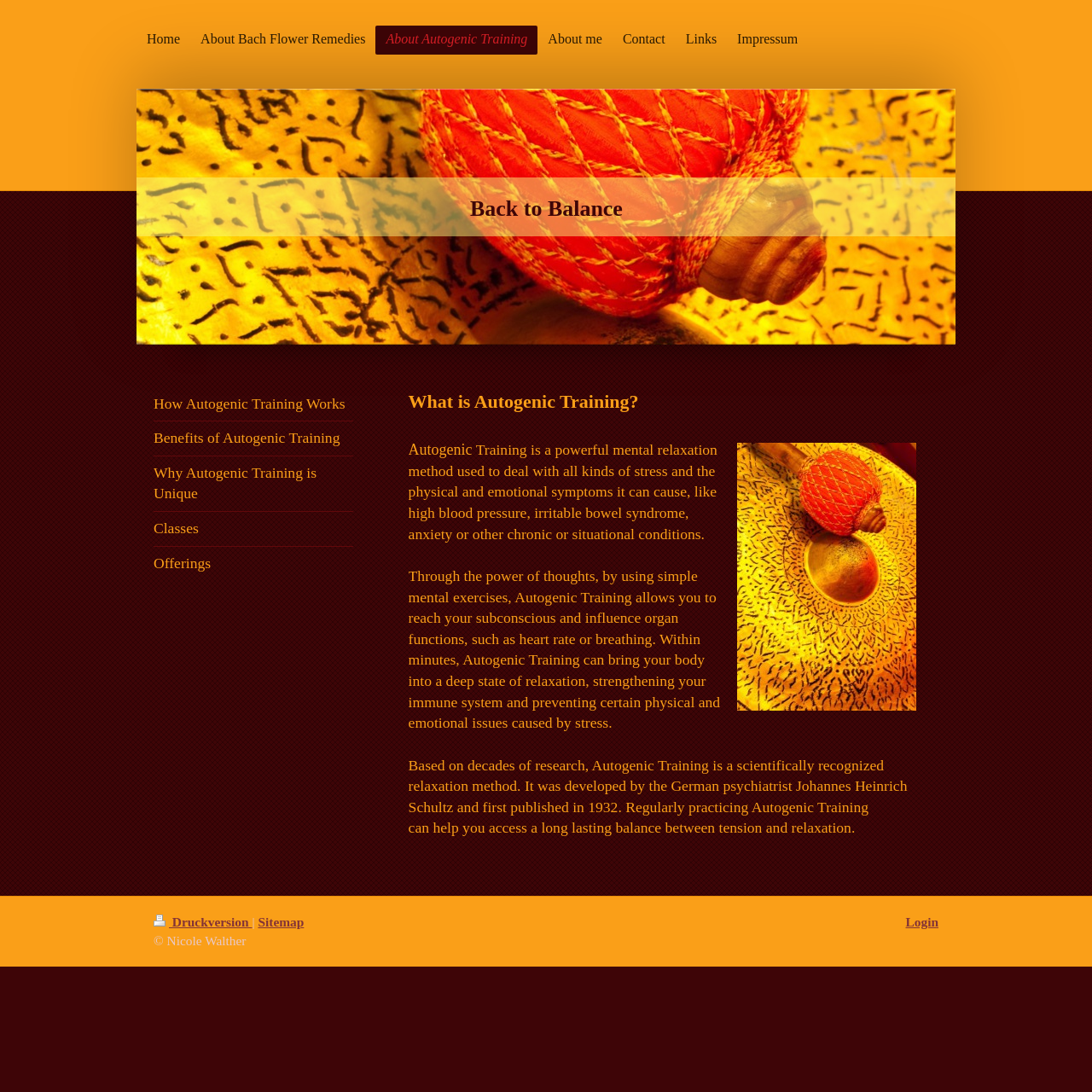Generate a thorough caption detailing the webpage content.

This webpage is about Autogenic Training, a scientifically recognized relaxation method. At the top, there is a navigation menu with seven links: "Home", "About Bach Flower Remedies", "About Autogenic Training", "About me", "Contact", "Links", and "Impressum". 

Below the navigation menu, there is a large image with a caption "Entspannen, Relaxen, autogenes Training" (which translates to "Relax, Relax, Autogenic Training"). To the right of the image, there is a heading "Back to Balance" and an SVG element.

The main content of the webpage starts with a heading "What is Autogenic Training?" followed by a brief description of Autogenic Training as a powerful mental relaxation method used to deal with stress and its physical and emotional symptoms. 

Below this description, there are three paragraphs of text explaining how Autogenic Training works, its benefits, and its uniqueness. The text is divided into three sections, with a small gap in between each section.

To the left of the main content, there are six links: "How Autogenic Training Works", "Benefits of Autogenic Training", "Why Autogenic Training is Unique", "Classes", "Offerings", and "Druckversion" (which translates to "Print version"). 

At the bottom of the webpage, there are three links: "Sitemap", "Login", and a copyright notice "© Nicole Walther".